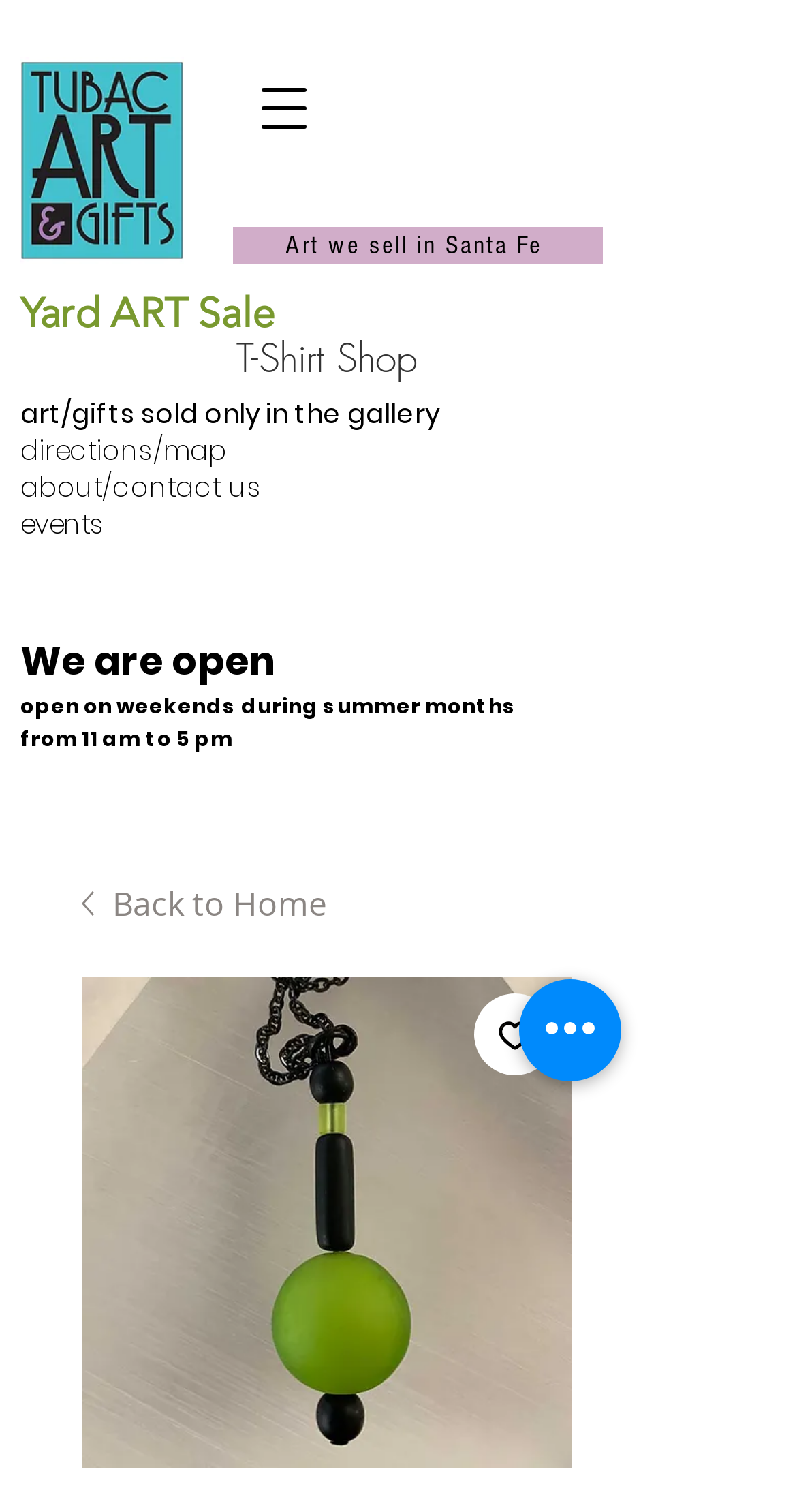What is the purpose of the button 'Add to Wishlist'?
Please provide a full and detailed response to the question.

I found the answer by looking at the button element 'Add to Wishlist' which suggests that its purpose is to allow users to add a product to their wishlist.